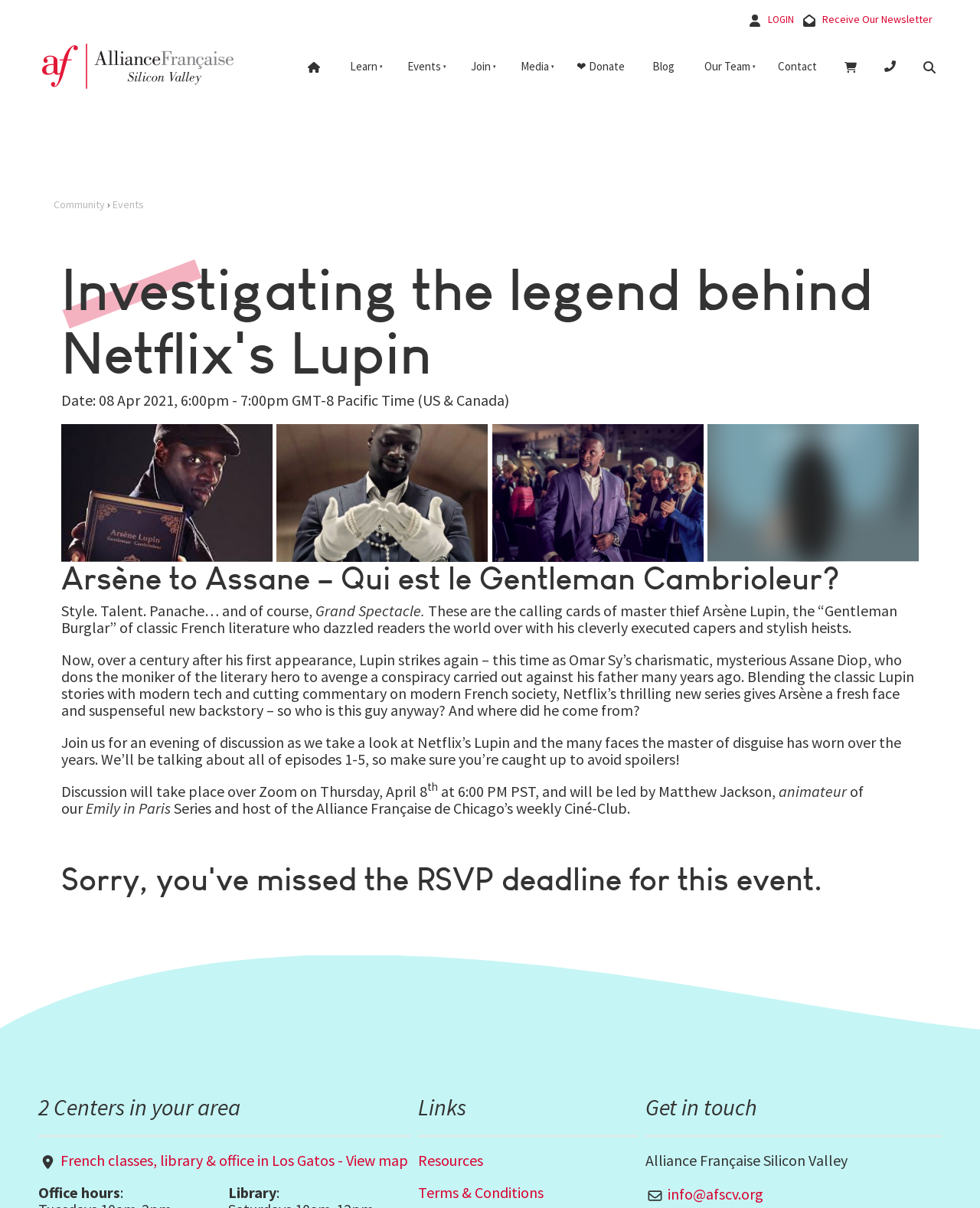Find the bounding box coordinates for the area that must be clicked to perform this action: "Join the 'Community'".

[0.055, 0.164, 0.107, 0.175]